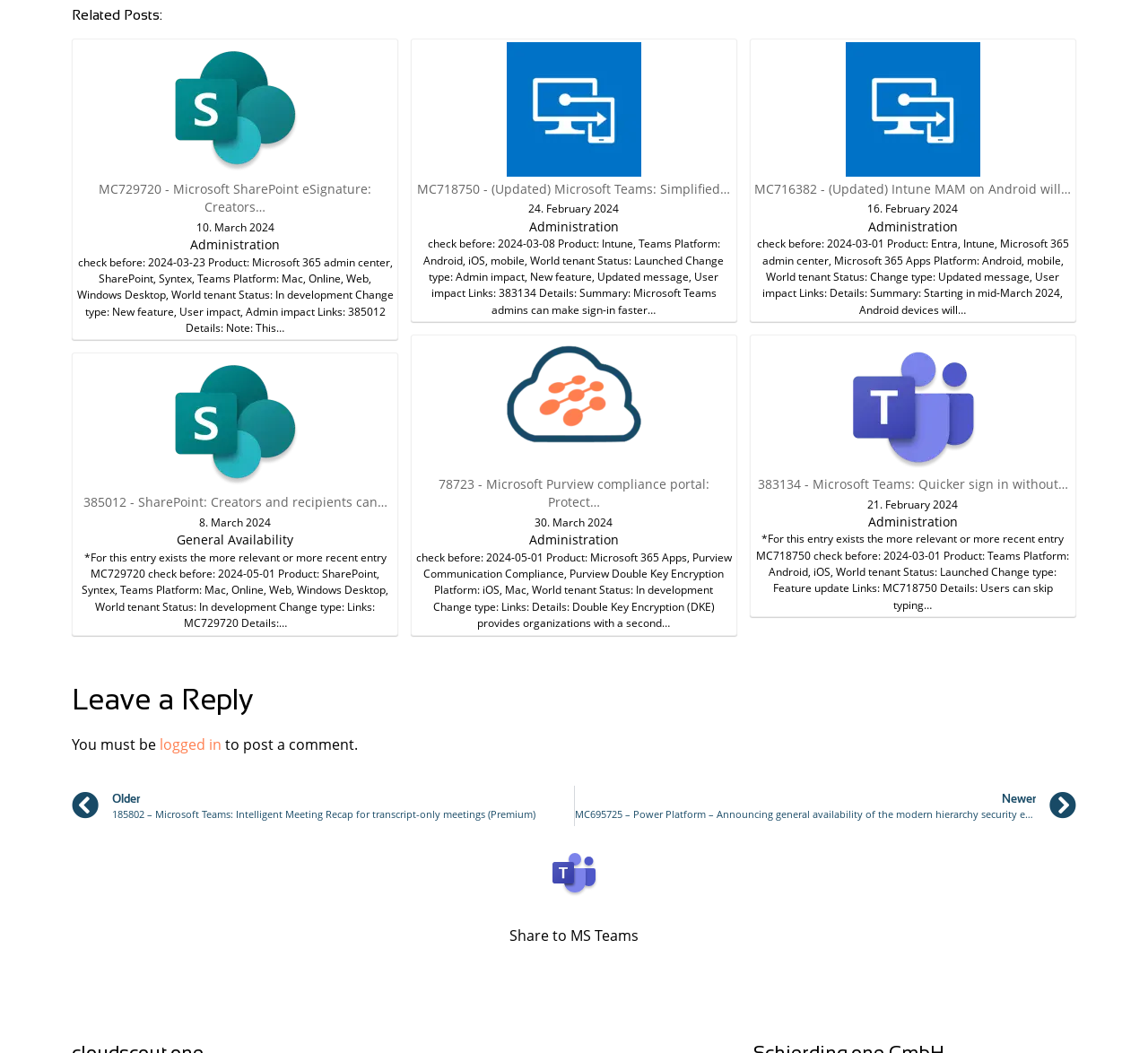Answer the following query with a single word or phrase:
How many administration-related posts are there?

5